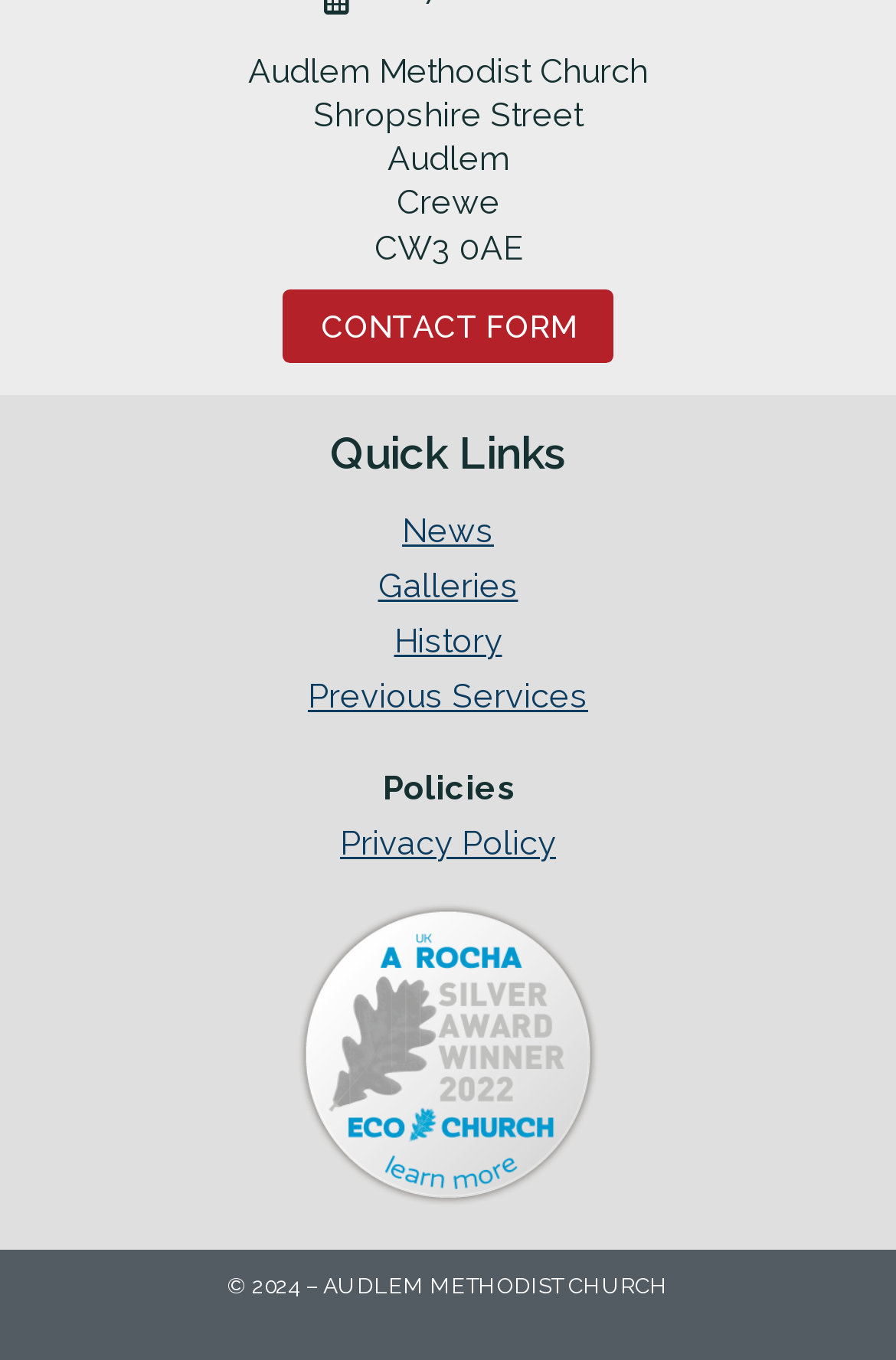What is the name of the Facebook page?
Please provide a detailed and thorough answer to the question.

I found the name of the Facebook page by looking at the link element that mentions 'Visit our Facebook Page', which is a child of the 'Audlem Methodist Church' link element.